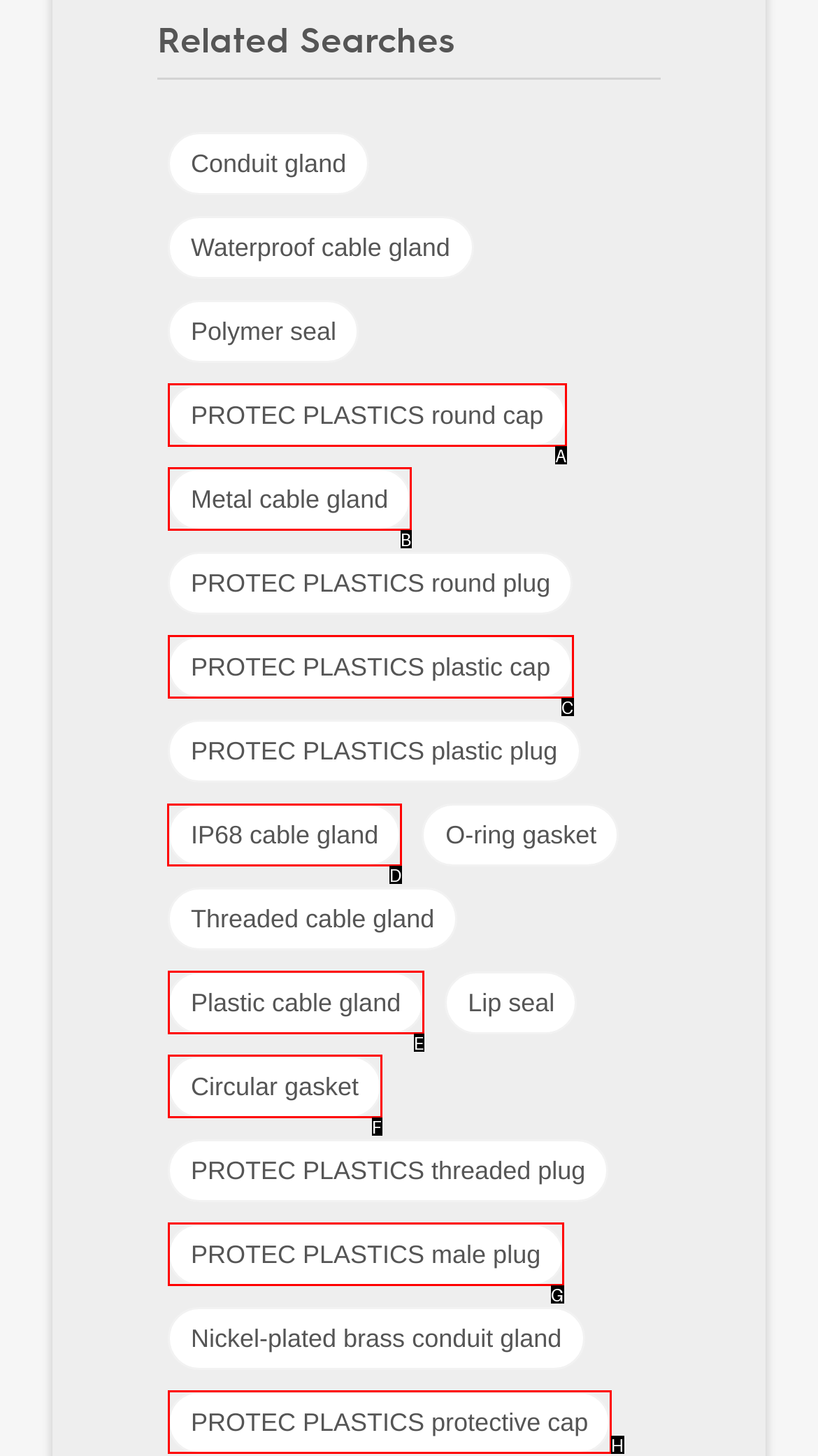Select the correct UI element to click for this task: learn about IP68 cable gland.
Answer using the letter from the provided options.

D